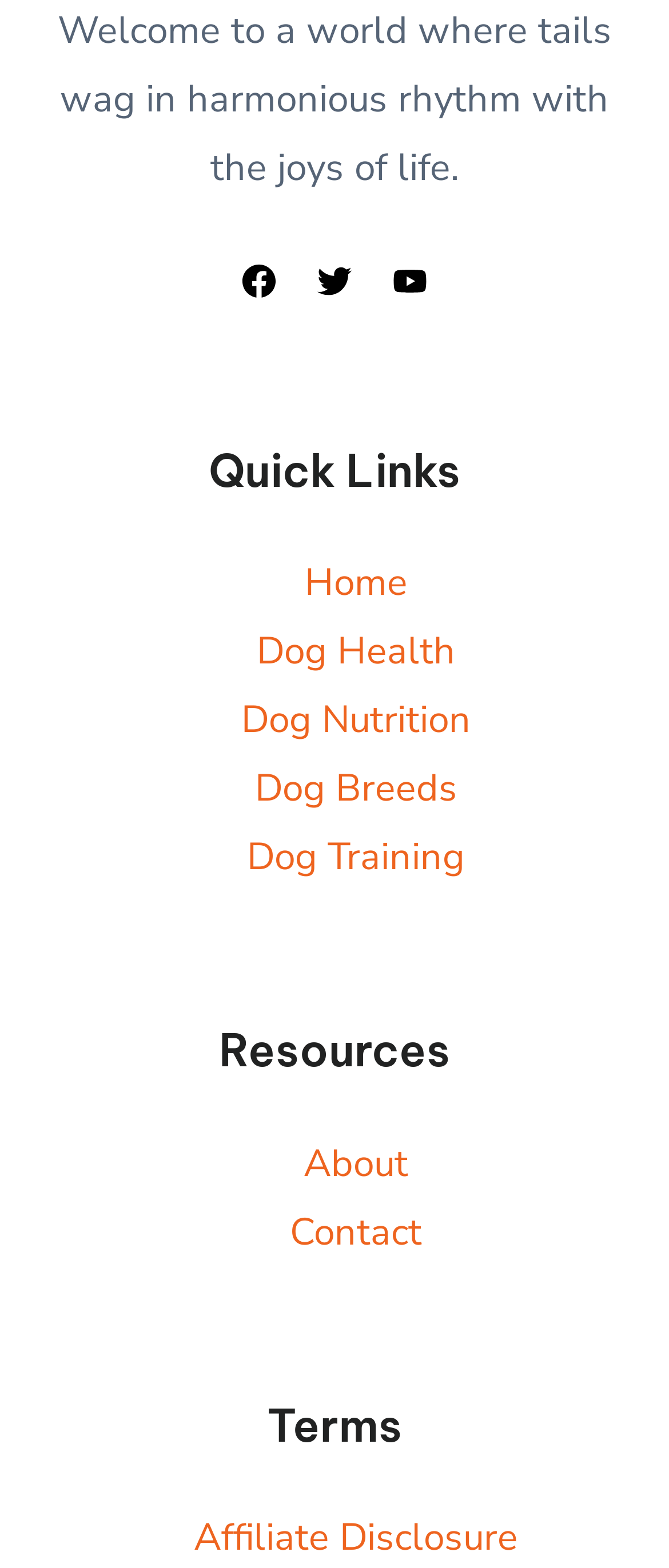Could you indicate the bounding box coordinates of the region to click in order to complete this instruction: "Go to Dog Health page".

[0.383, 0.399, 0.681, 0.432]